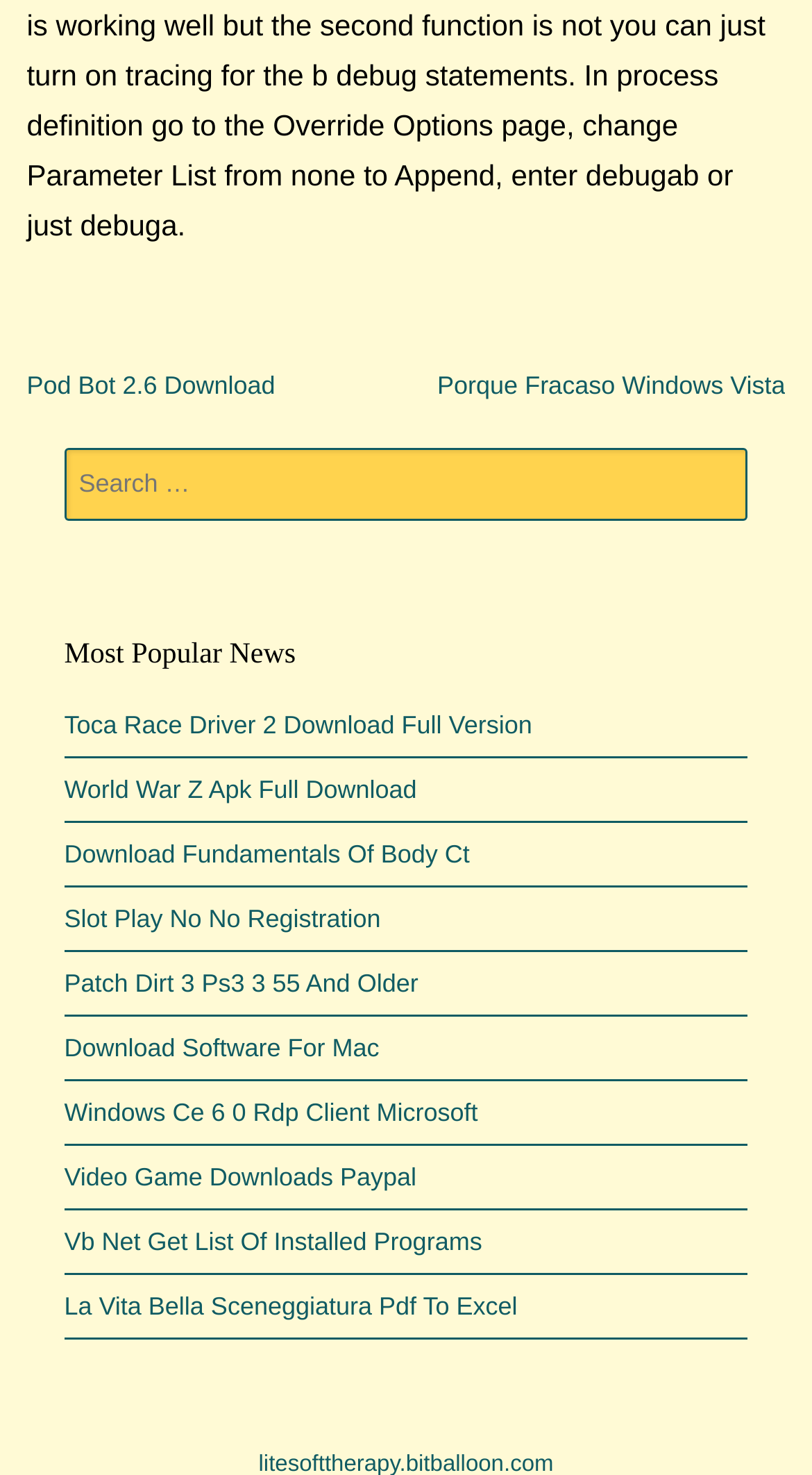Please find the bounding box coordinates for the clickable element needed to perform this instruction: "Subscribe to the newsletter".

None